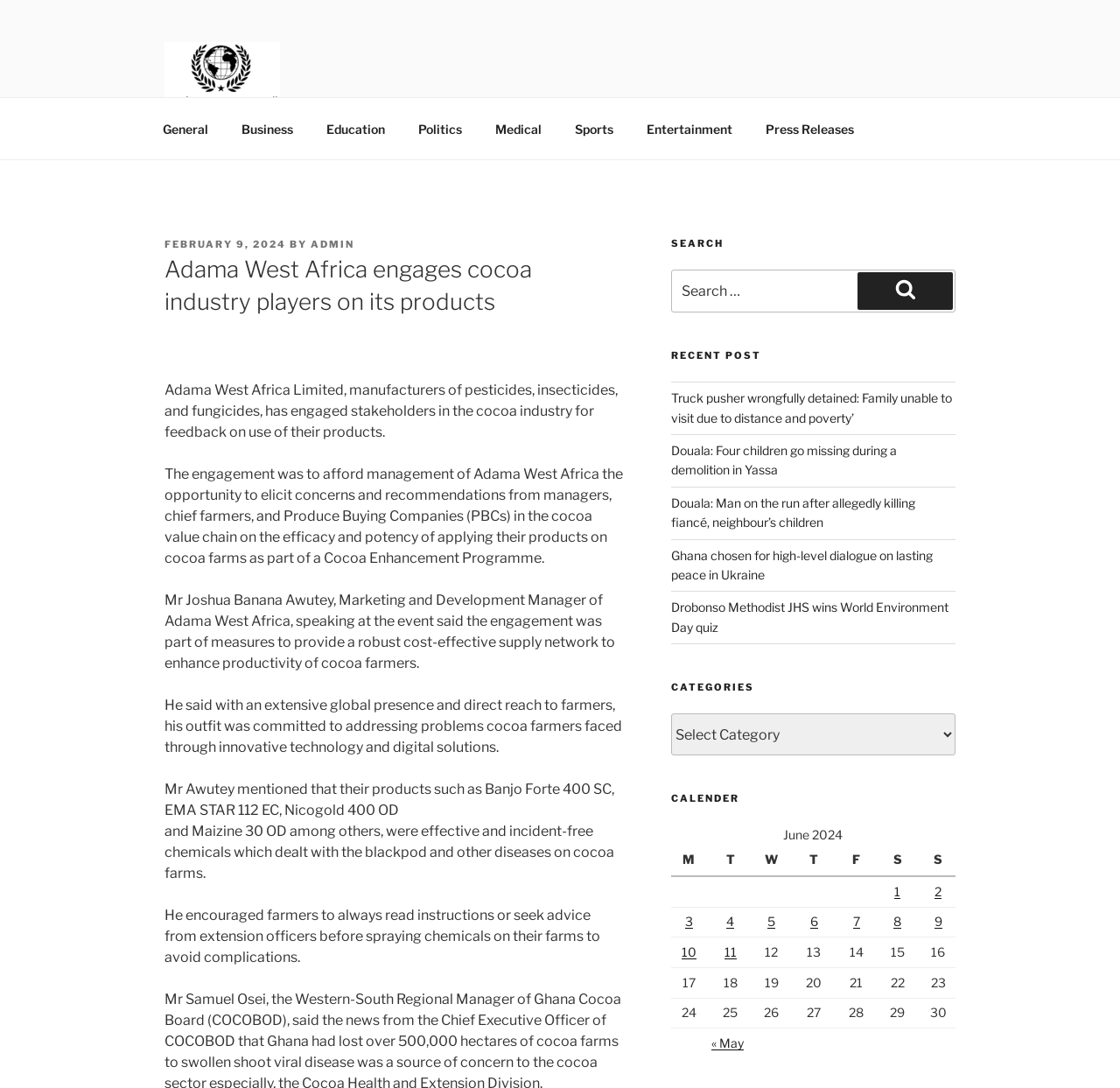Using the format (top-left x, top-left y, bottom-right x, bottom-right y), and given the element description, identify the bounding box coordinates within the screenshot: Search

[0.766, 0.251, 0.851, 0.285]